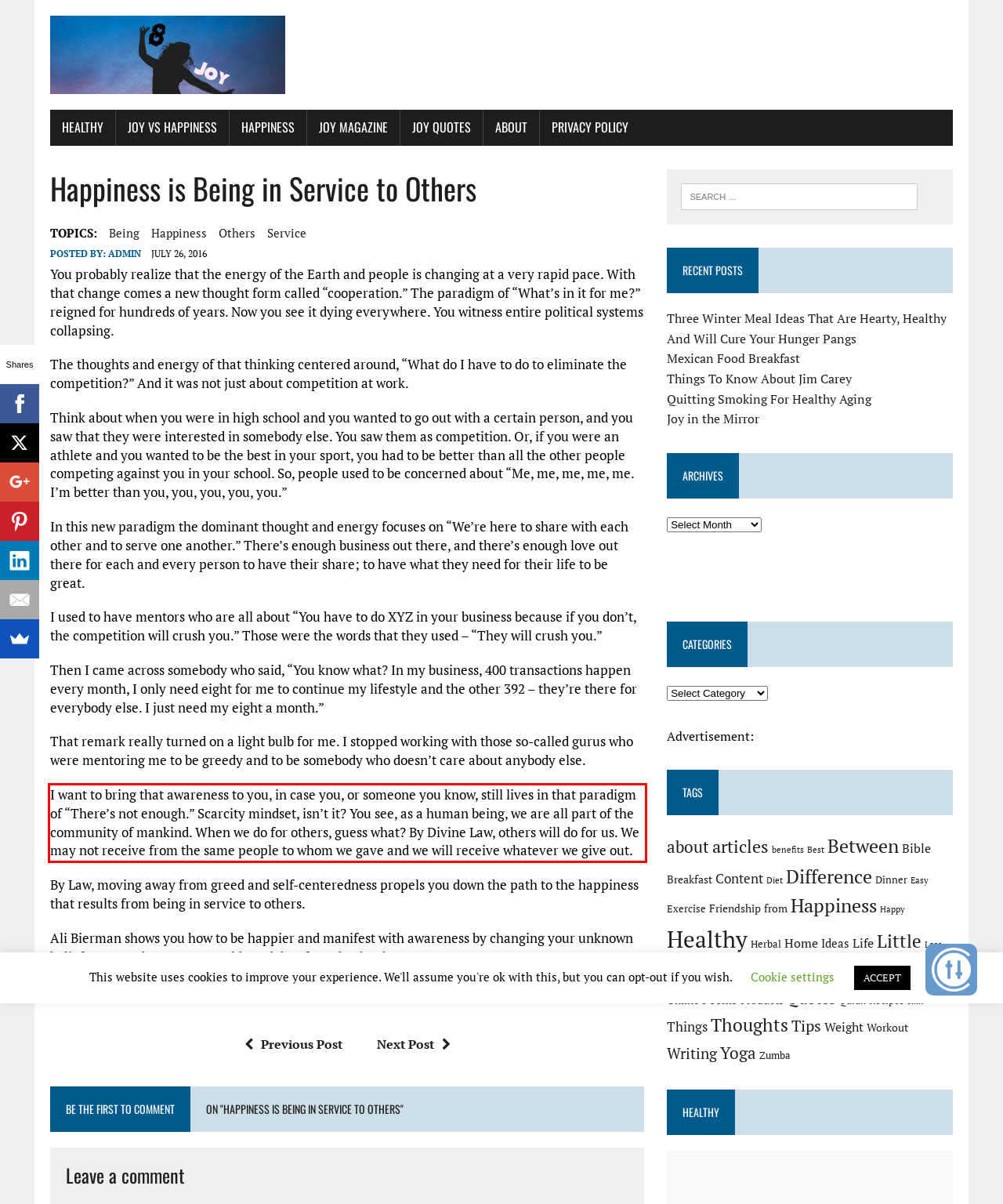Using the provided screenshot of a webpage, recognize and generate the text found within the red rectangle bounding box.

I want to bring that awareness to you, in case you, or someone you know, still lives in that paradigm of “There’s not enough.” Scarcity mindset, isn’t it? You see, as a human being, we are all part of the community of mankind. When we do for others, guess what? By Divine Law, others will do for us. We may not receive from the same people to whom we gave and we will receive whatever we give out.